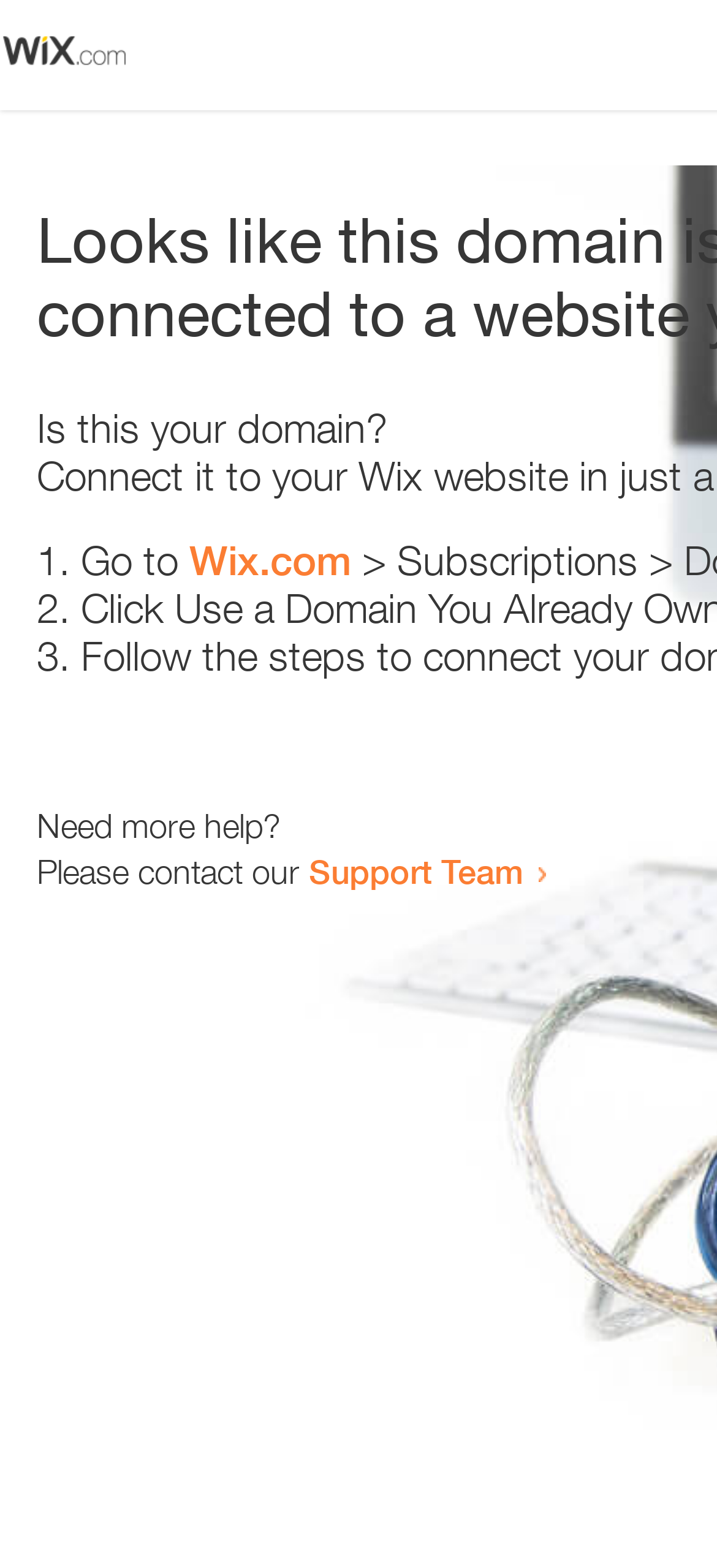Answer the question below with a single word or a brief phrase: 
How many text elements are present?

5